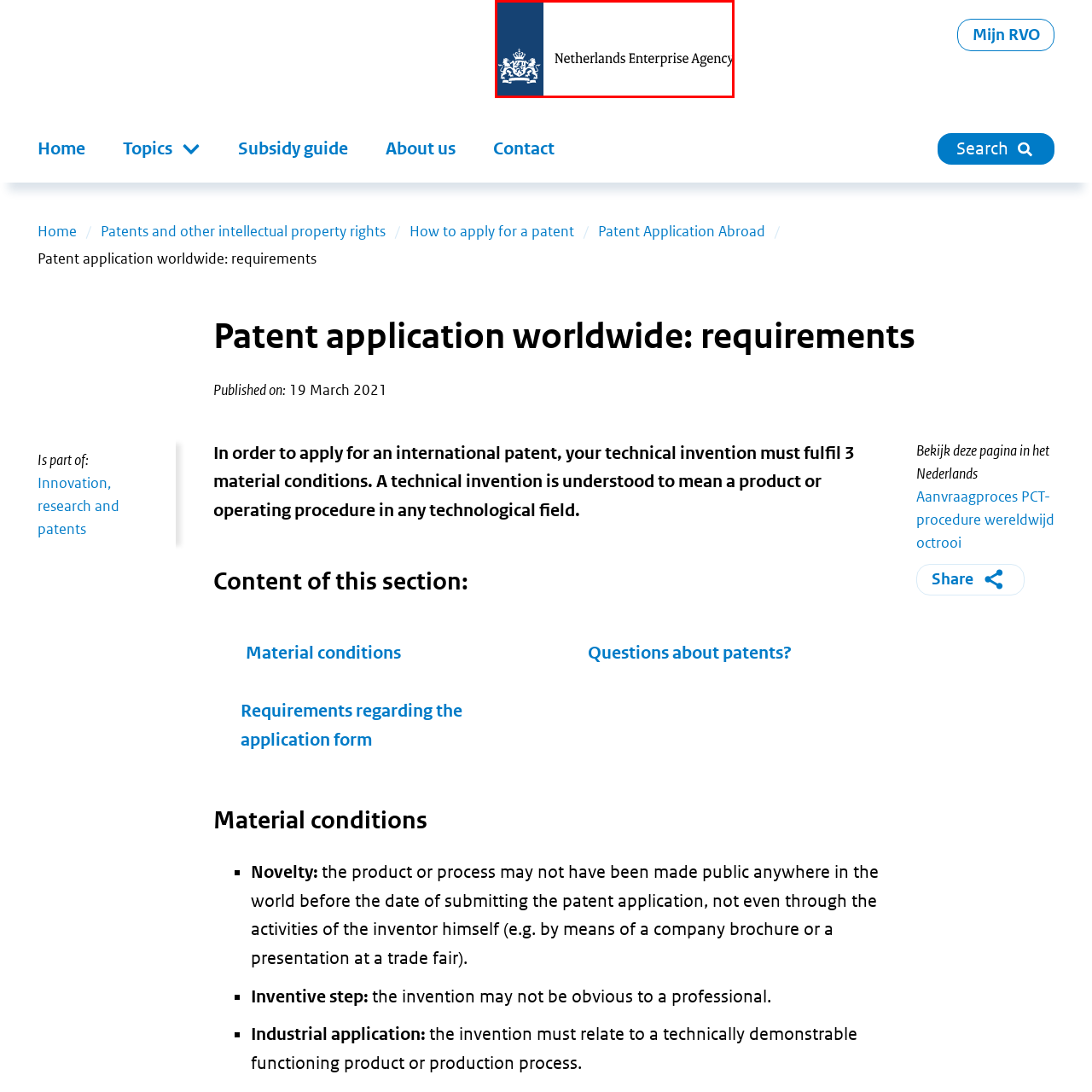Direct your attention to the red-bounded image and answer the question with a single word or phrase:
What is symbolized by the stylized representation of the Dutch coat of arms?

Governmental authority and support